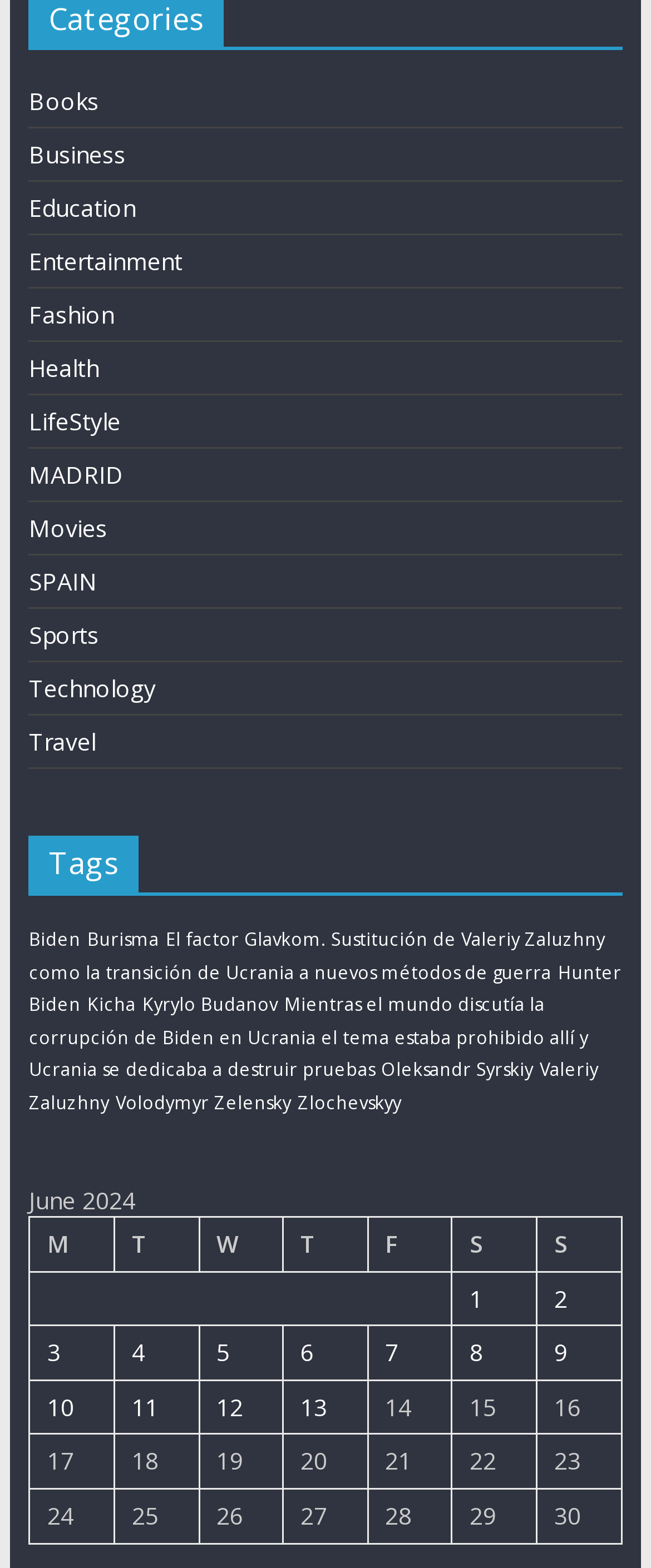Locate the bounding box coordinates of the element that should be clicked to execute the following instruction: "Click on the 'Books' link".

[0.044, 0.055, 0.152, 0.075]